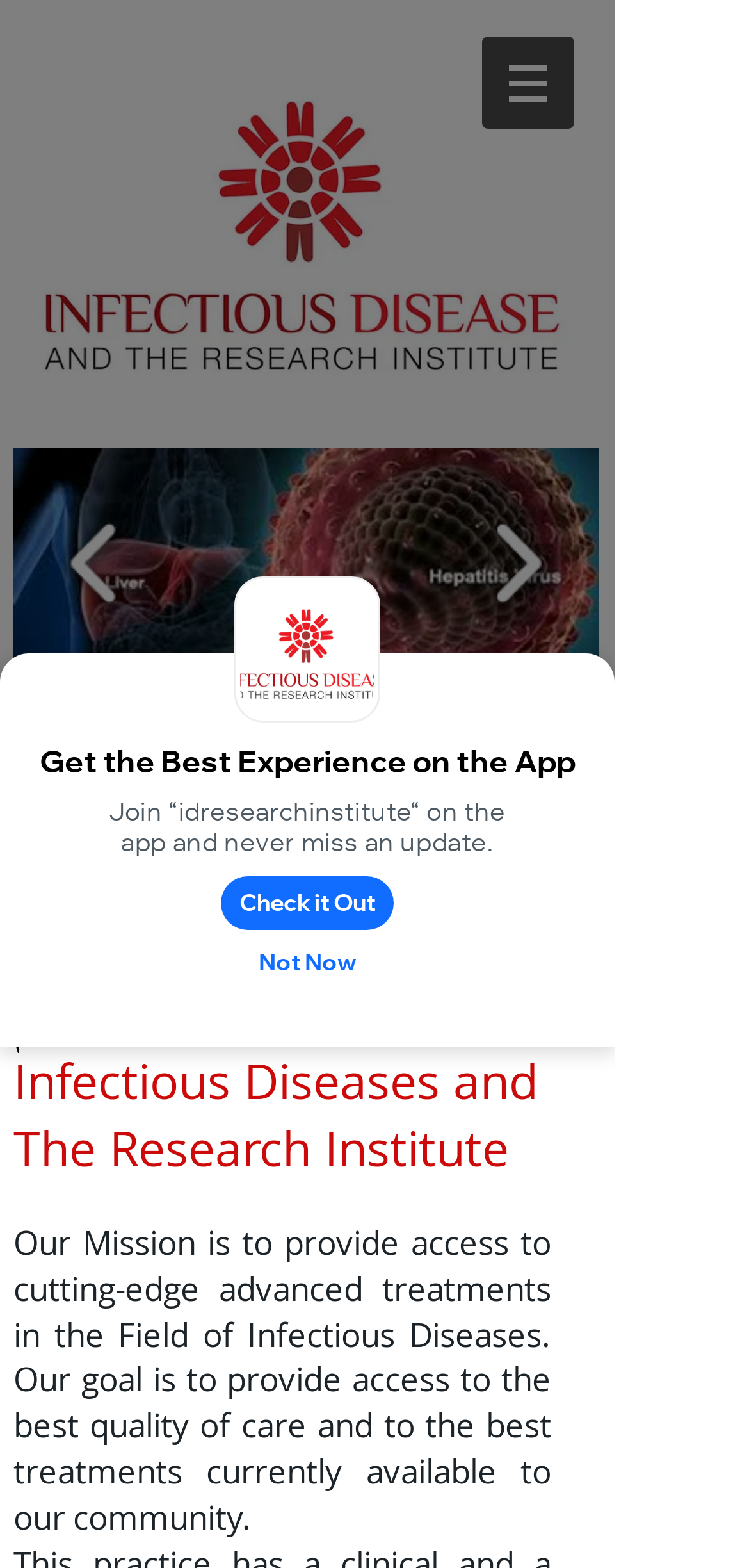What is the doctor's name?
Please provide a full and detailed response to the question.

I found the doctor's name by looking at the static text element that says 'Claudia T. Martorell, MD MPH FACP' located at the top of the webpage.